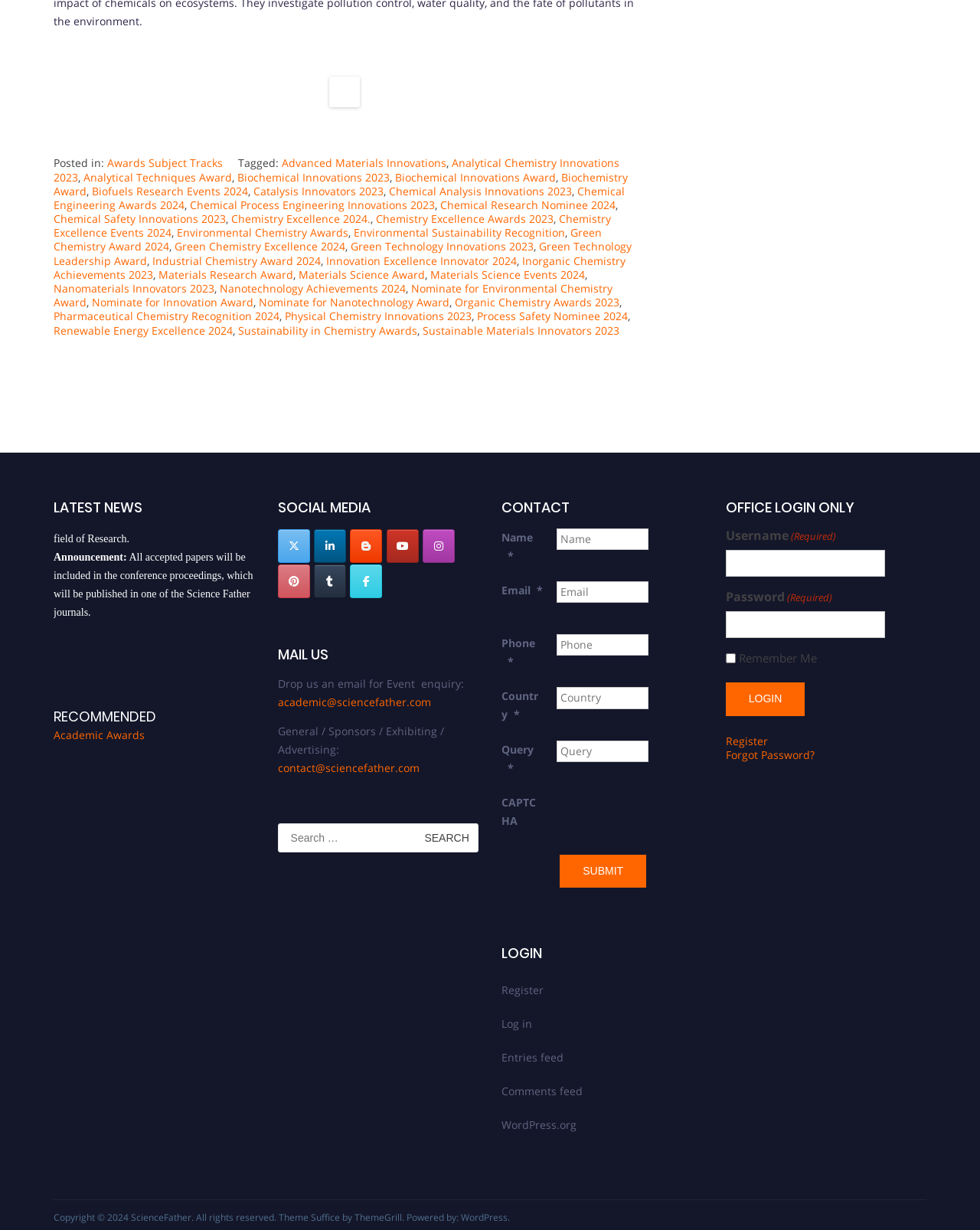What social media platforms is ScienceFather on? Analyze the screenshot and reply with just one word or a short phrase.

Twitter, Linkedin, Blogger, Youtube, Instagram, Pinterest, Tumblr, Facebook